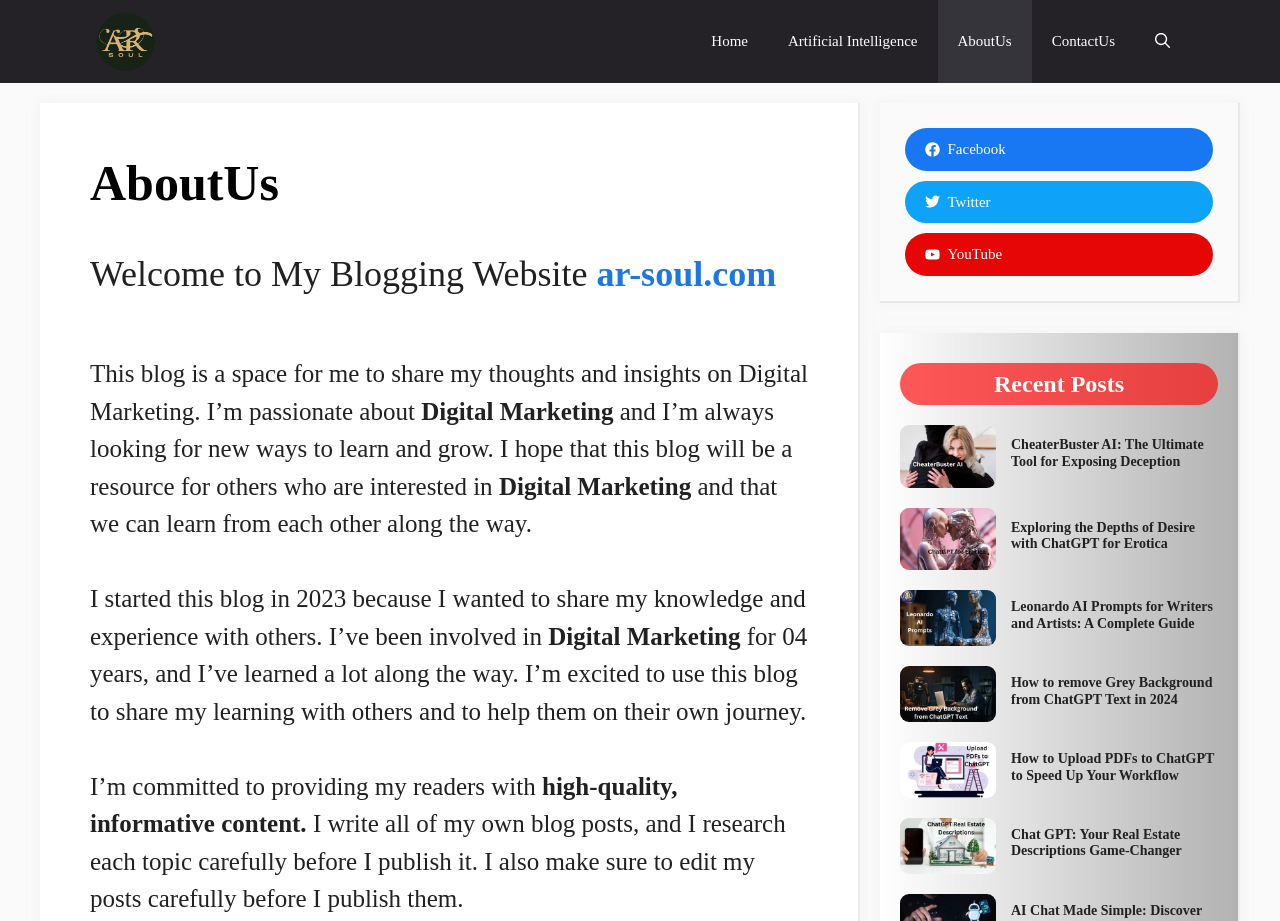Please identify the bounding box coordinates of the element's region that needs to be clicked to fulfill the following instruction: "Click on the Home link". The bounding box coordinates should consist of four float numbers between 0 and 1, i.e., [left, top, right, bottom].

[0.54, 0.0, 0.6, 0.09]